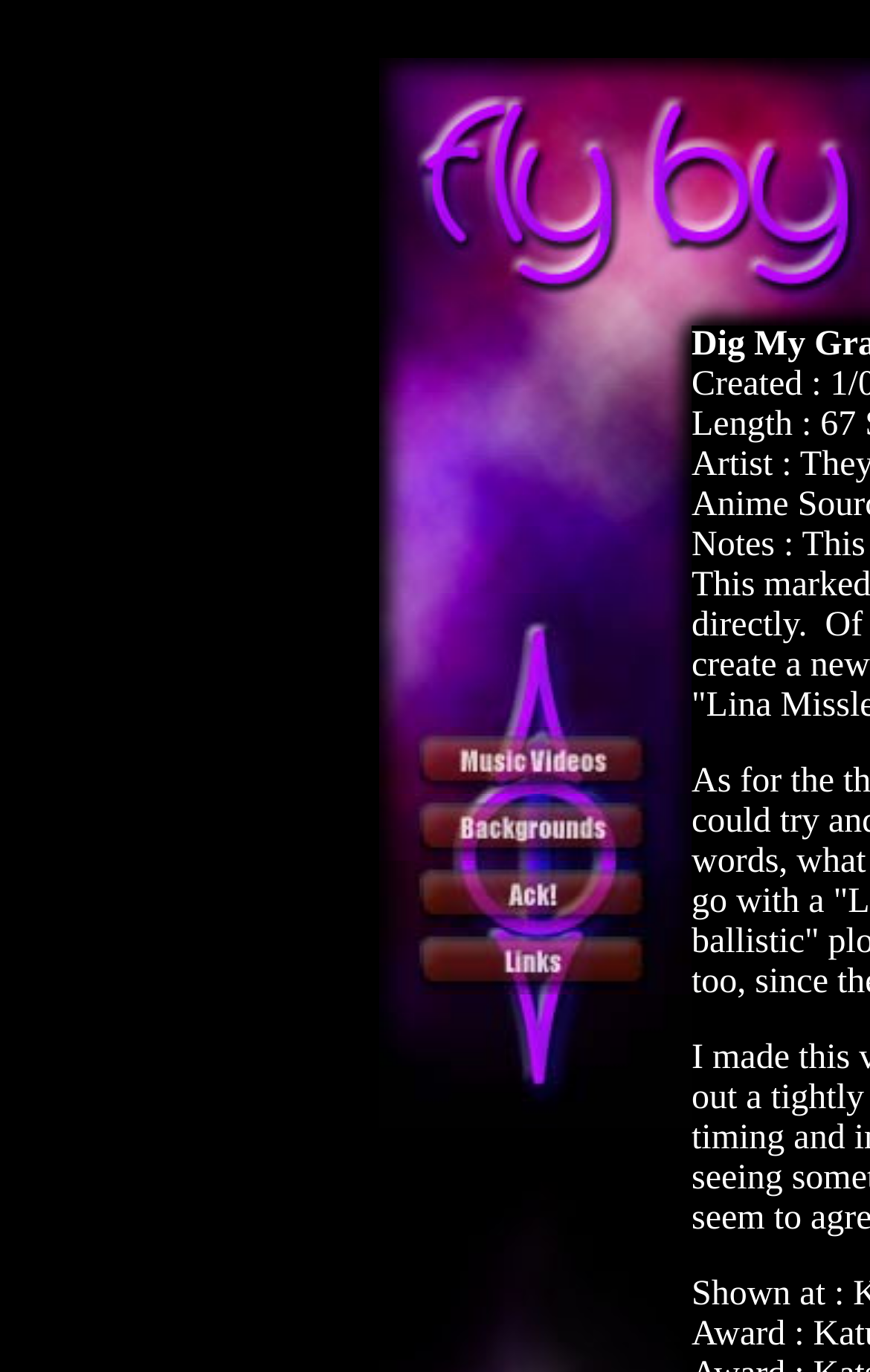Give a concise answer using one word or a phrase to the following question:
How many links are on the webpage?

9